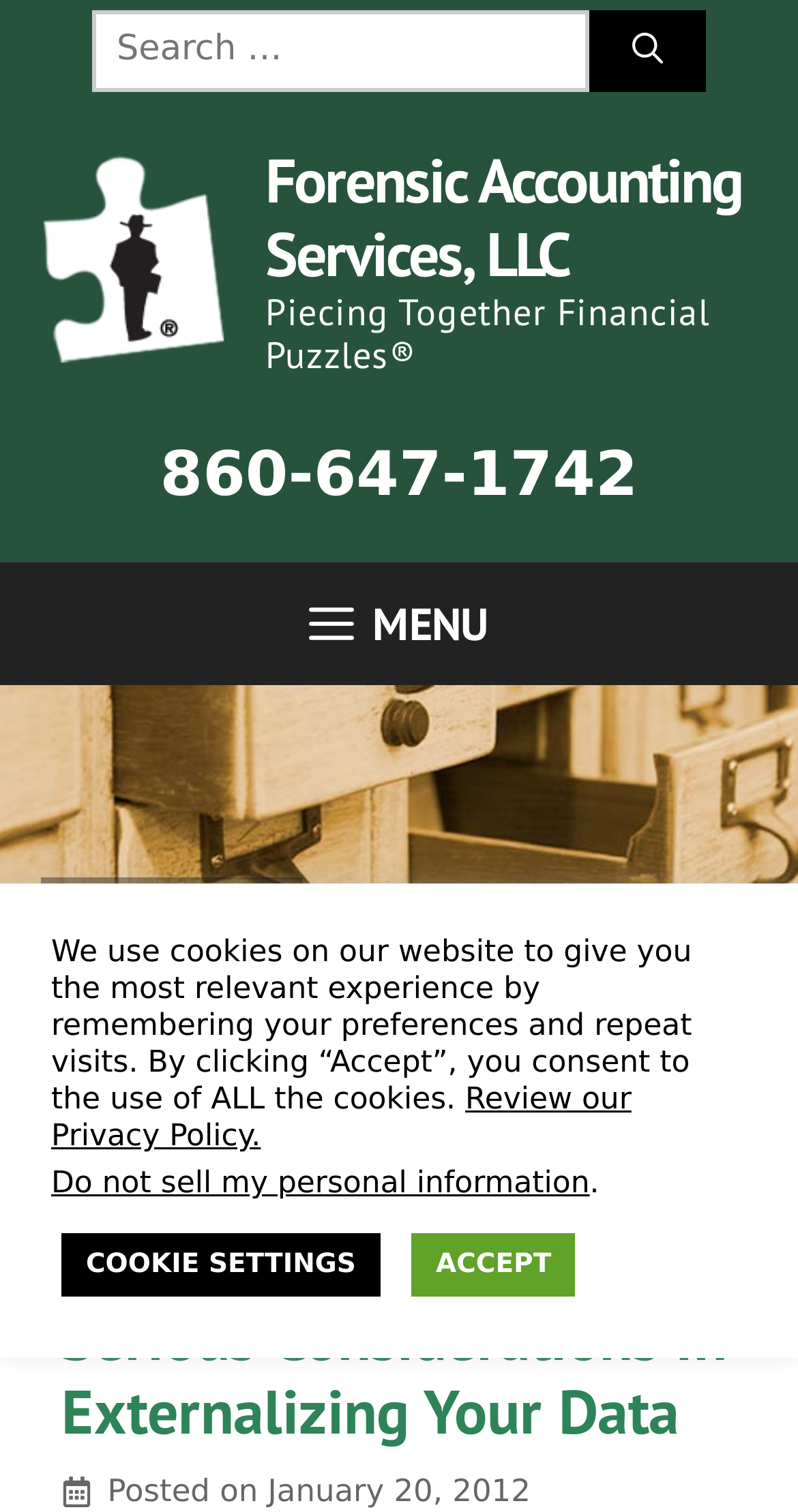Identify the bounding box coordinates for the UI element that matches this description: "Accept".

[0.515, 0.816, 0.722, 0.858]